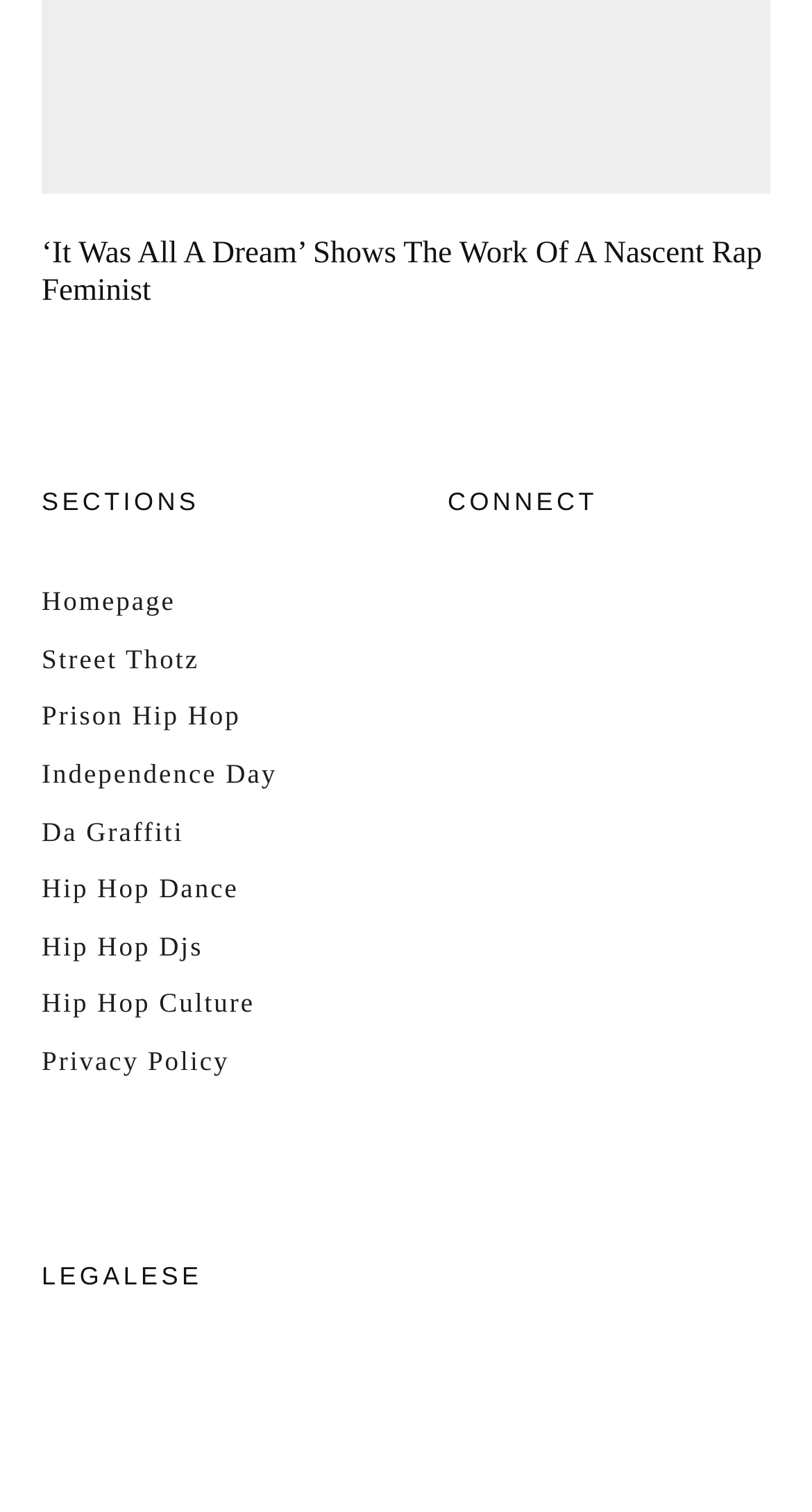Using the element description provided, determine the bounding box coordinates in the format (top-left x, top-left y, bottom-right x, bottom-right y). Ensure that all values are floating point numbers between 0 and 1. Element description: Homepage

[0.051, 0.387, 0.216, 0.408]